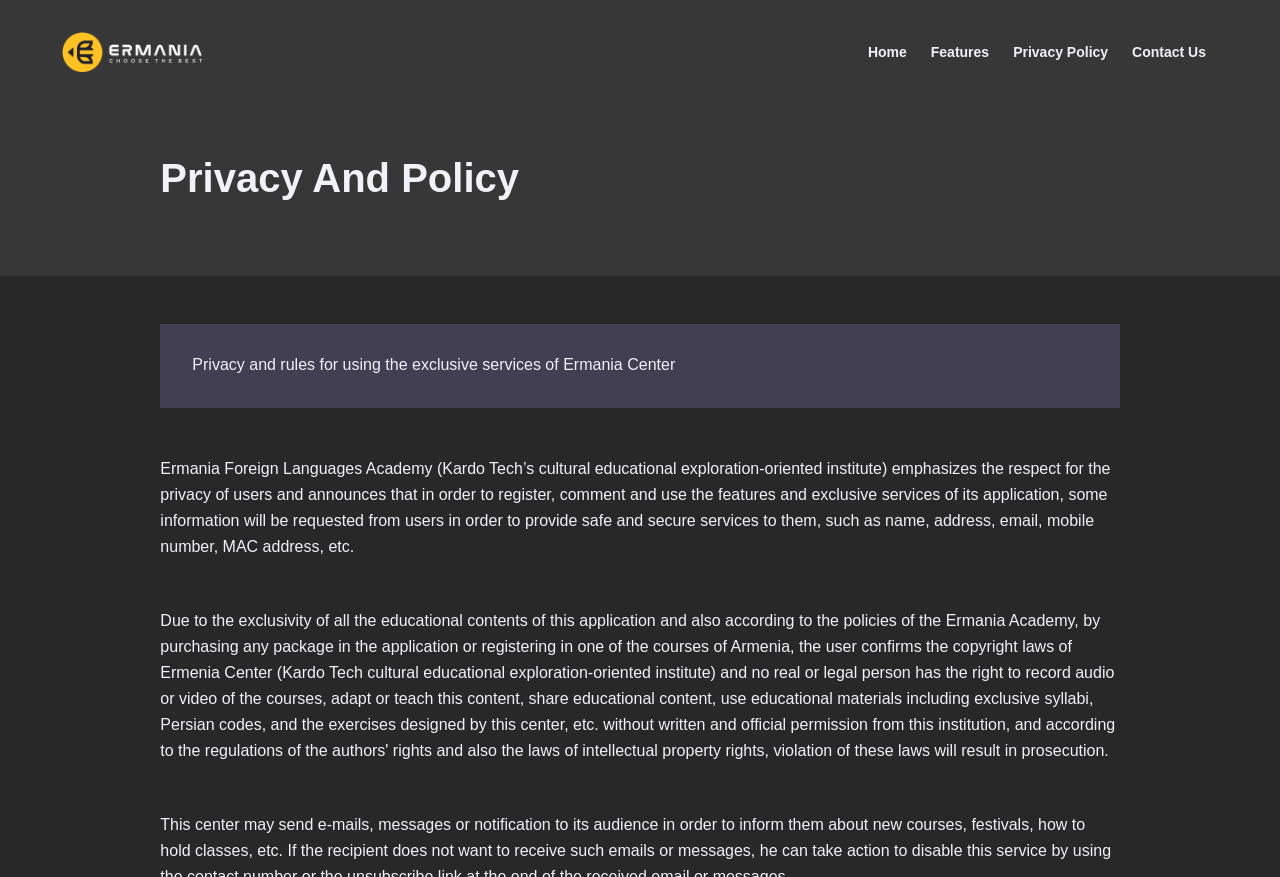Examine the image carefully and respond to the question with a detailed answer: 
What is the name of the institute mentioned?

The StaticText element mentions that Ermania Foreign Languages Academy is a cultural educational exploration-oriented institute, which is part of Kardo Tech.